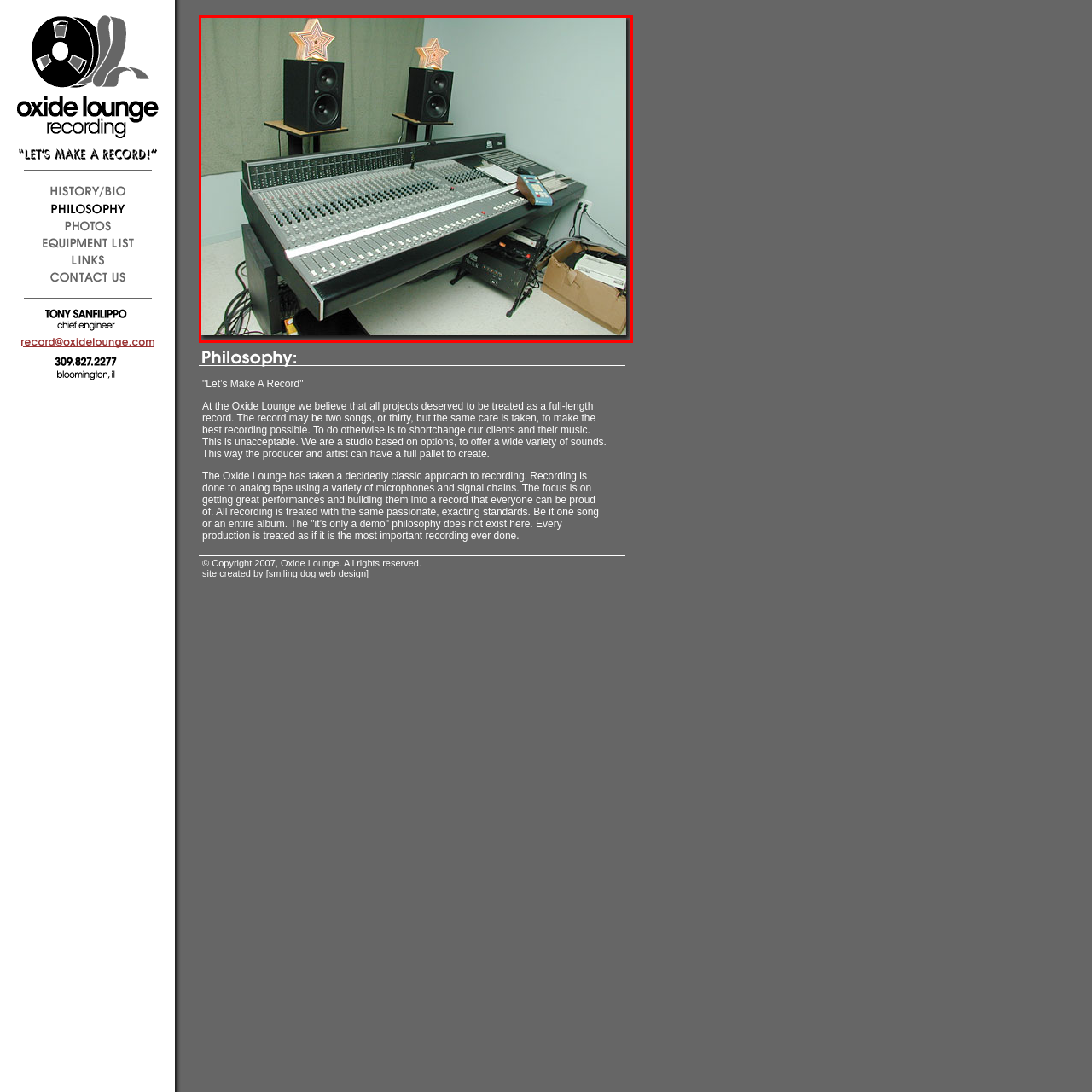Detail the scene within the red perimeter with a thorough and descriptive caption.

The image features a professional audio mixing console prominently positioned in a recording studio environment. This console, characterized by its array of sliders and knobs, serves as a central hub for sound engineering and production. Flanking the console are two studio monitors, each topped with an eye-catching star-shaped light, which adds a creative touch to the setup. The background includes a simple, muted curtain, enhancing the focus on the equipment. On the floor nearby, various audio equipment and a cardboard box suggest an active workspace, indicative of the studio's commitment to recording excellence and creativity in music production. The overall atmosphere reflects a blend of professionalism and artistic endeavor, characteristic of a high-quality recording studio like the Oxide Lounge.